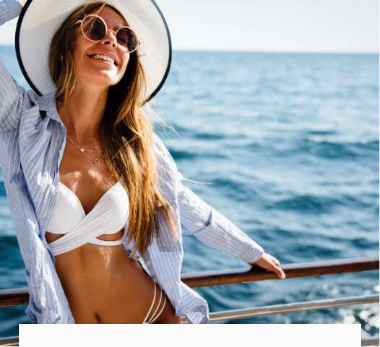Answer the following inquiry with a single word or phrase:
Is the background of the image serene?

Yes